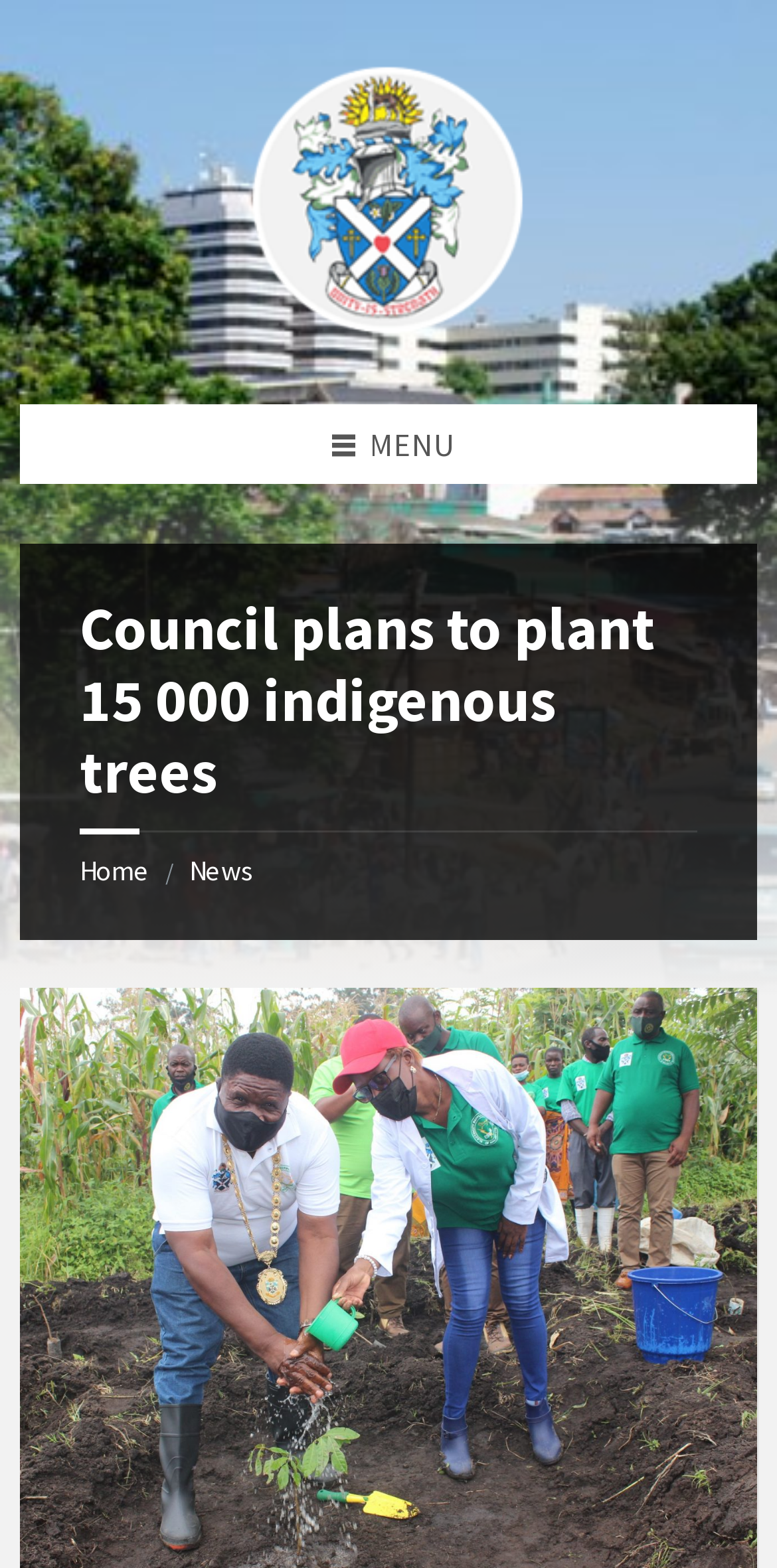Generate an in-depth caption that captures all aspects of the webpage.

The webpage appears to be a news article or press release from the Blantyre City Council. At the top left of the page, there is a site logo, which is an image of the council's emblem. Next to the logo, there is a link labeled "Site logo". 

On the top right of the page, there is a button labeled "MENU" that, when clicked, expands to reveal a mobile menu. This menu is headed by a header section that spans almost the entire width of the page. 

Below the header, there is a prominent heading that reads "Council plans to plant 15 000 indigenous trees", which is likely the title of the news article. Underneath the heading, there is a navigation section labeled "Breadcrumbs" that provides links to other pages on the site, including "Home" and "News". These links are positioned horizontally, with "Home" on the left and "News" to its right.